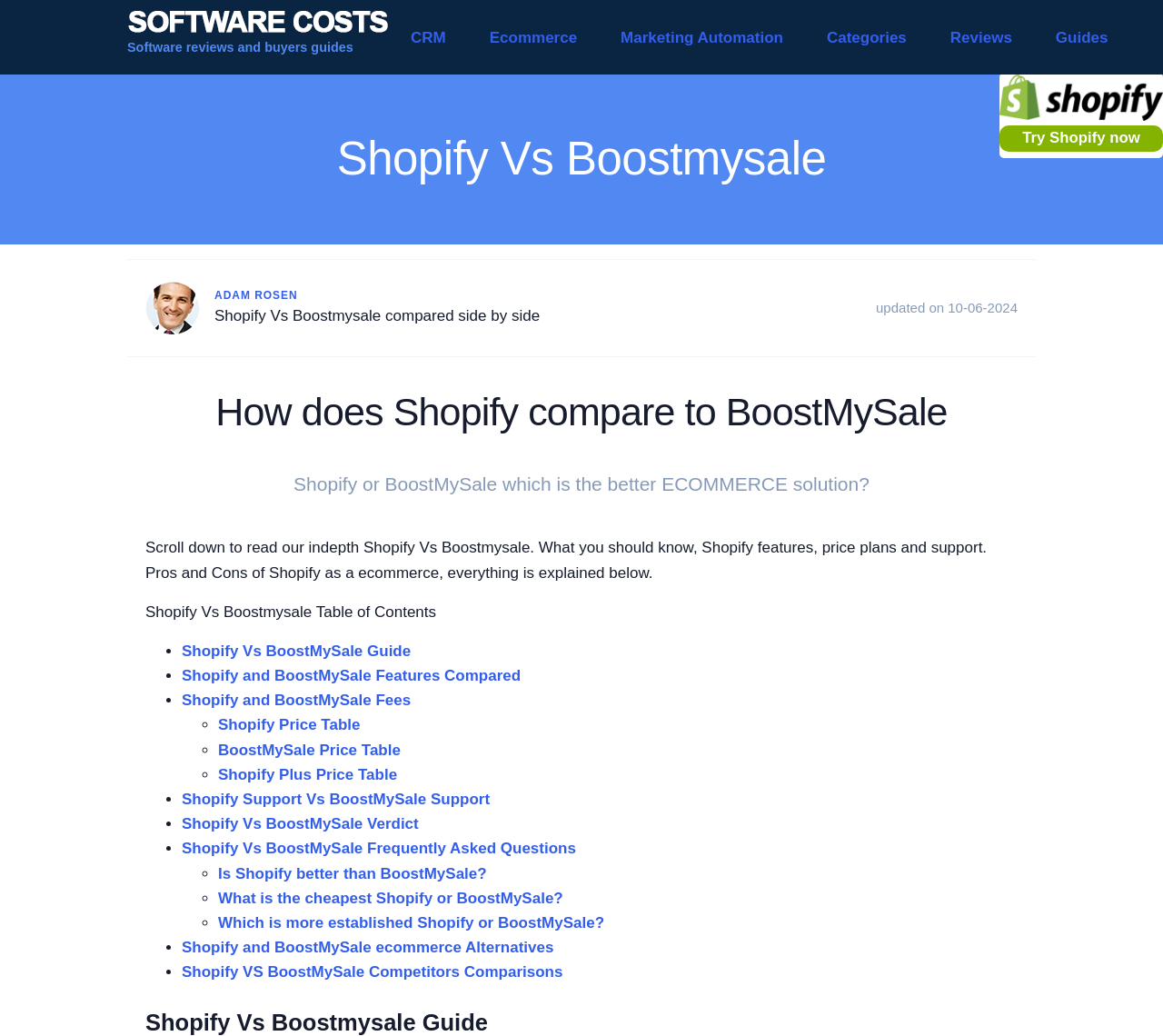Please provide a one-word or phrase answer to the question: 
What is the date of the last update of the article?

10-06-2024